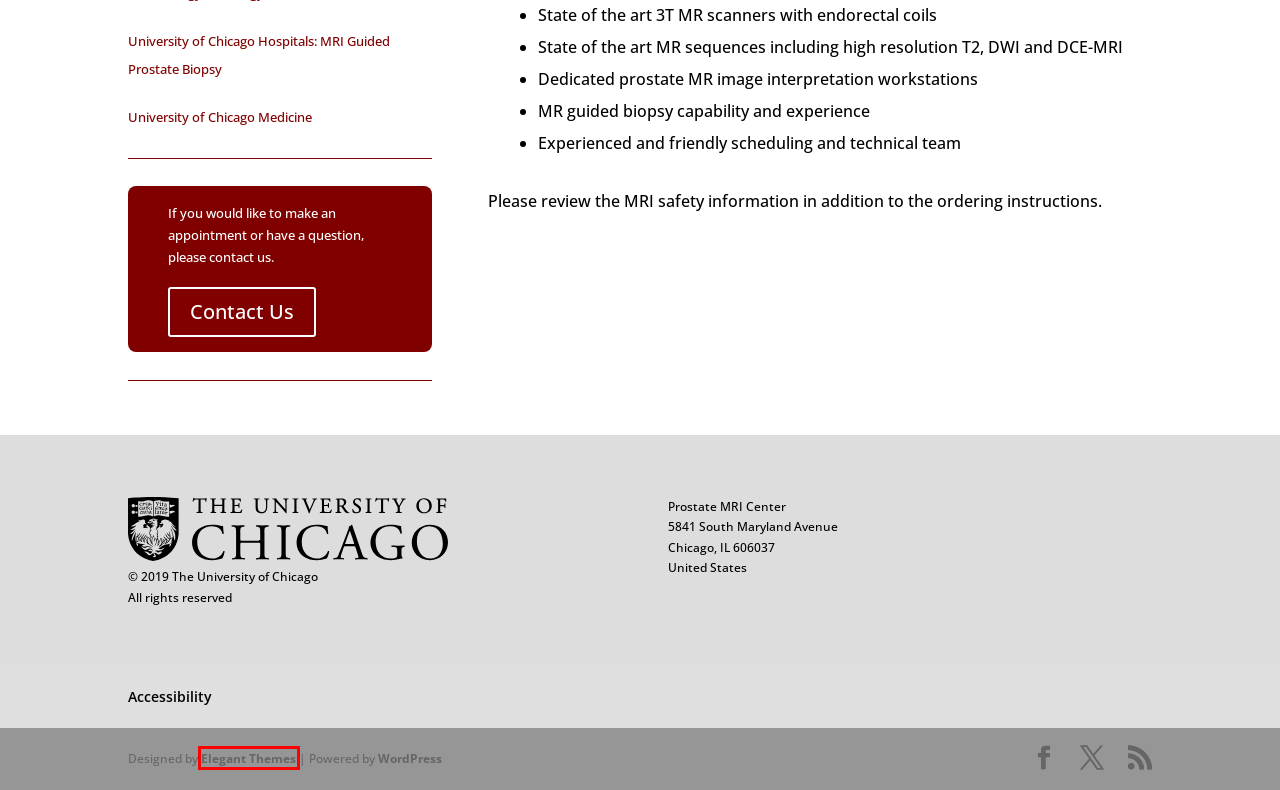You have been given a screenshot of a webpage, where a red bounding box surrounds a UI element. Identify the best matching webpage description for the page that loads after the element in the bounding box is clicked. Options include:
A. The Most Popular WordPress Themes In The World
B. Prostate MRI Services - UChicago Medicine
C. Contact Us | Prostate MRI Center
D. Access UChicago Now | The University of Chicago
E. Hospitals, Clinics & Doctors in IL - UChicago Medicine
F. Prostate MRI Center
G. Our Research | Prostate MRI Center
H. Blog Tool, Publishing Platform, and CMS – WordPress.org

A